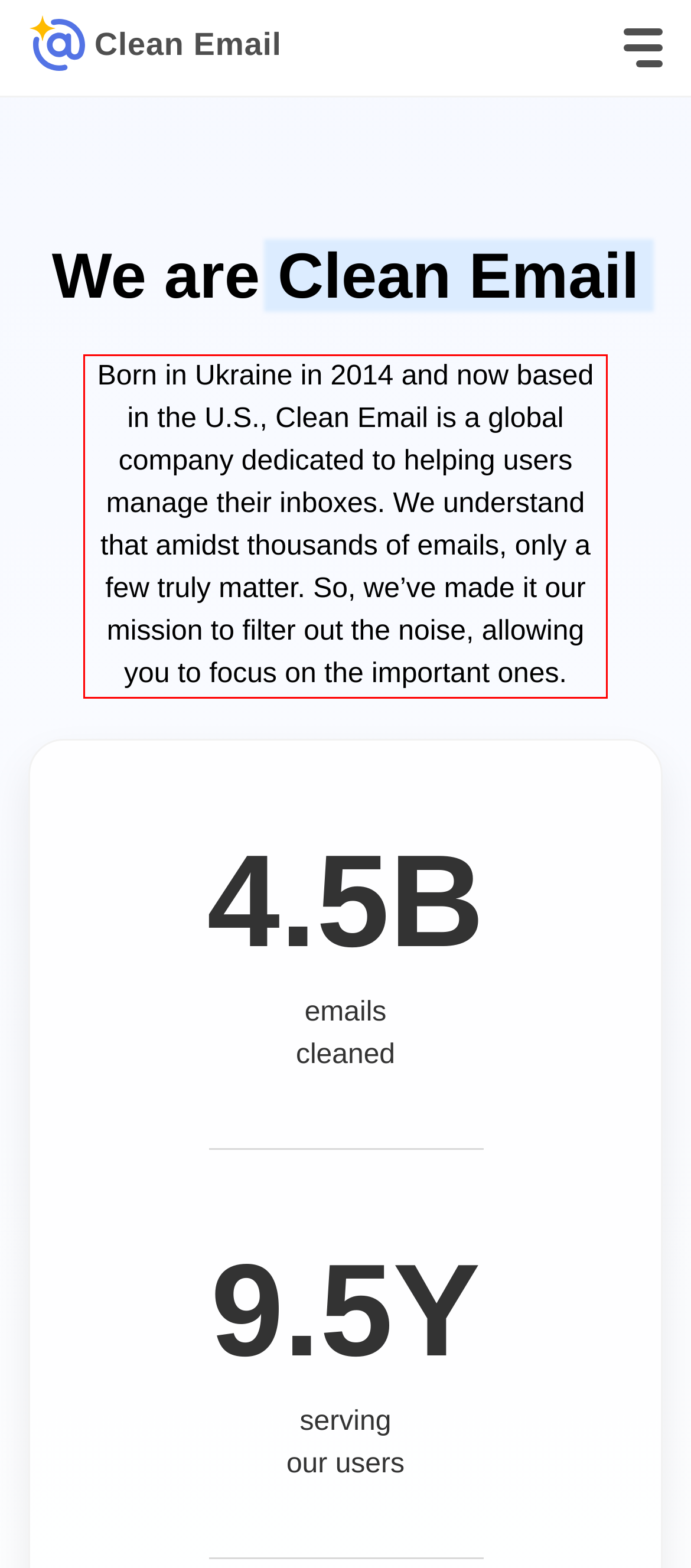Given a screenshot of a webpage with a red bounding box, please identify and retrieve the text inside the red rectangle.

Born in Ukraine in 2014 and now based in the U.S., Clean Email is a global company dedicated to helping users manage their inboxes. We understand that amidst thousands of emails, only a few truly matter. So, we’ve made it our mission to filter out the noise, allowing you to focus on the important ones.